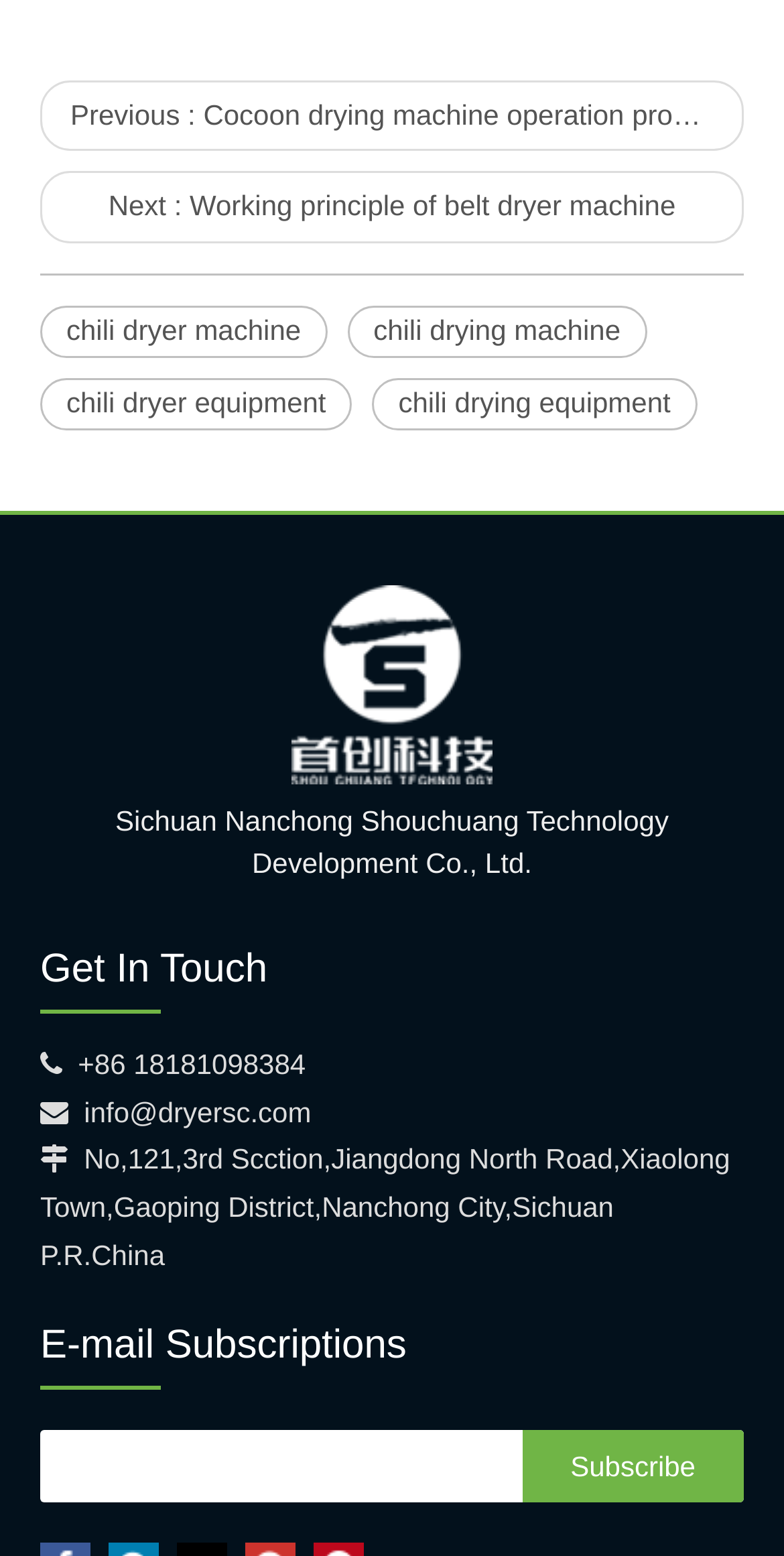Identify the bounding box coordinates of the element to click to follow this instruction: 'search for chili dryer machine'. Ensure the coordinates are four float values between 0 and 1, provided as [left, top, right, bottom].

[0.051, 0.197, 0.417, 0.23]